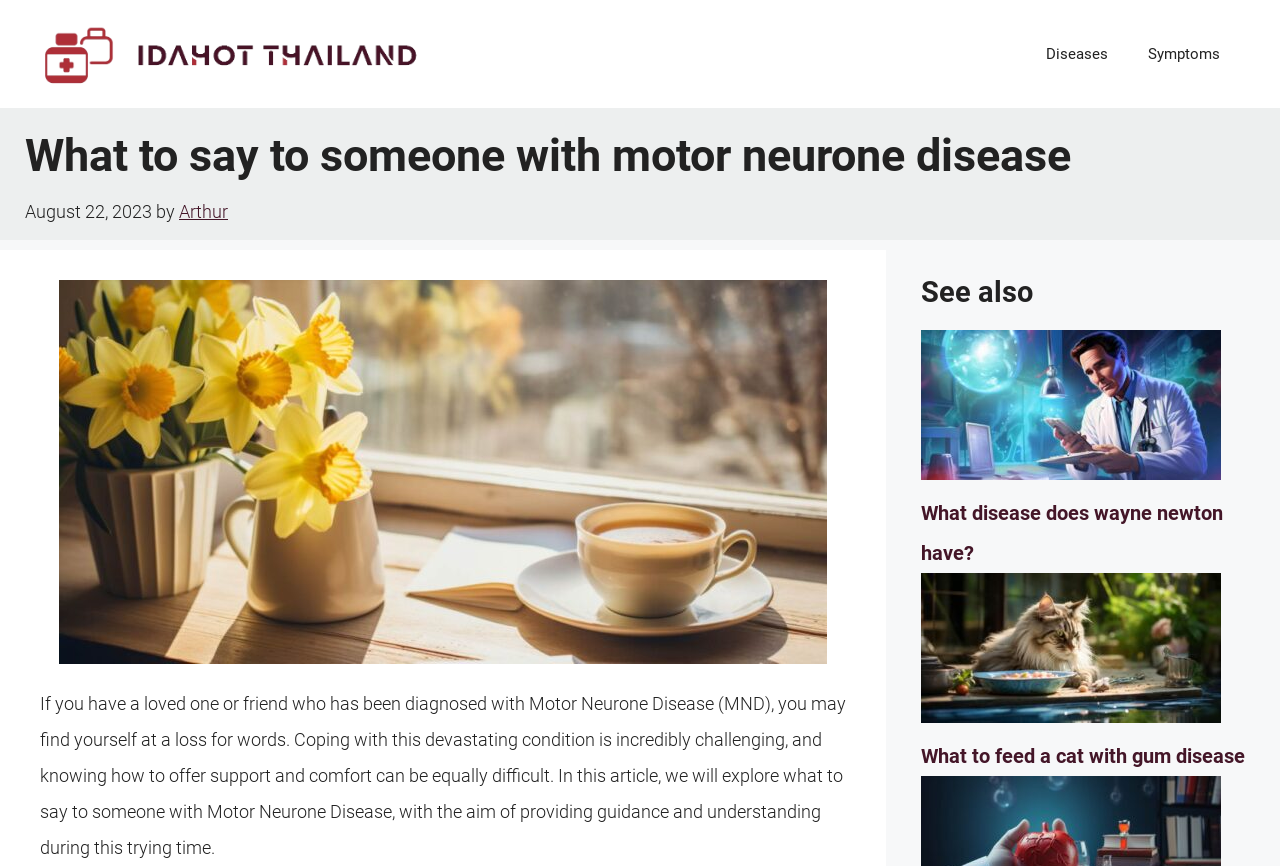Can you determine the main header of this webpage?

What to say to someone with motor neurone disease